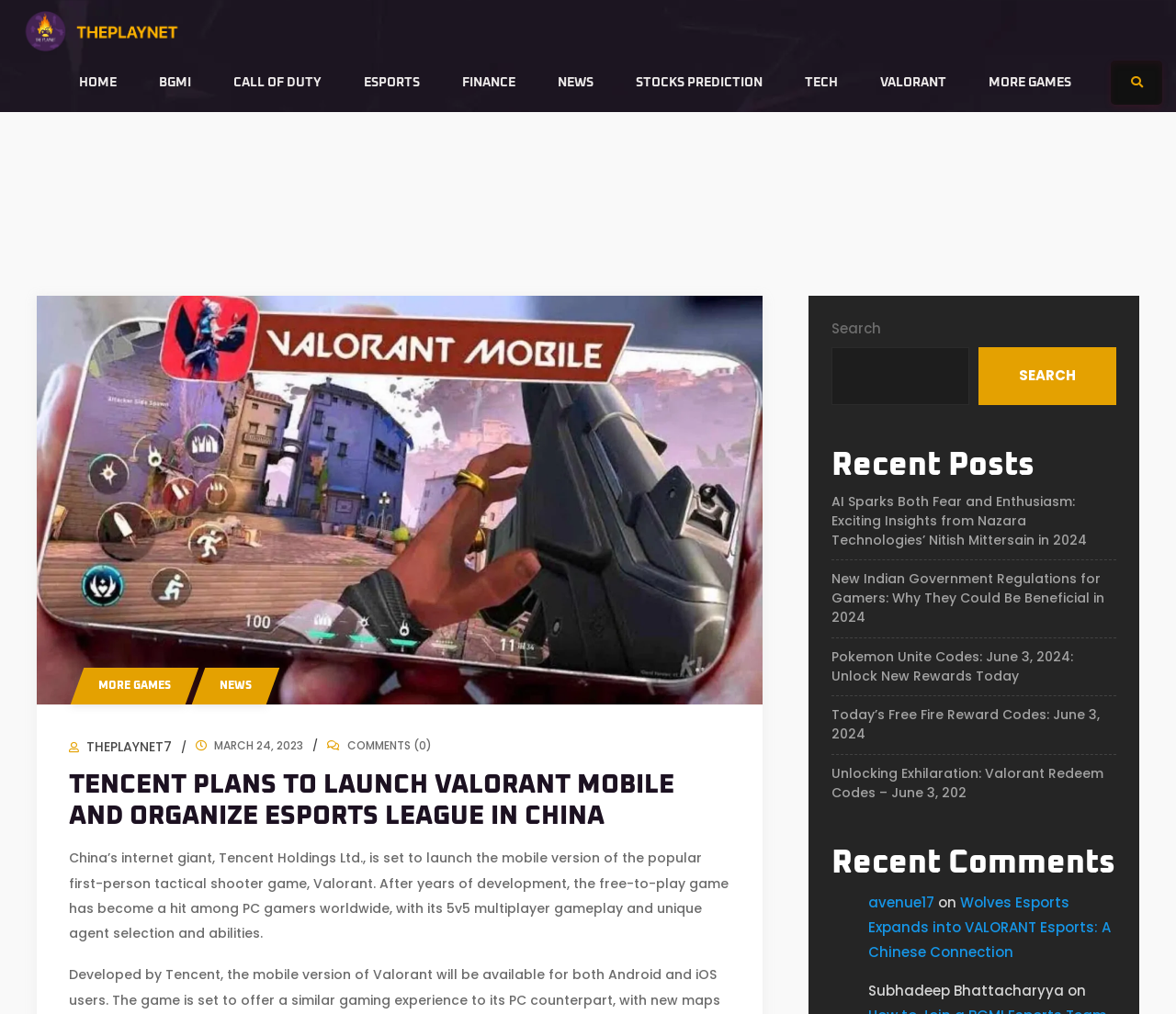Identify the bounding box coordinates of the element to click to follow this instruction: 'Click on the HOME link'. Ensure the coordinates are four float values between 0 and 1, provided as [left, top, right, bottom].

[0.049, 0.062, 0.117, 0.102]